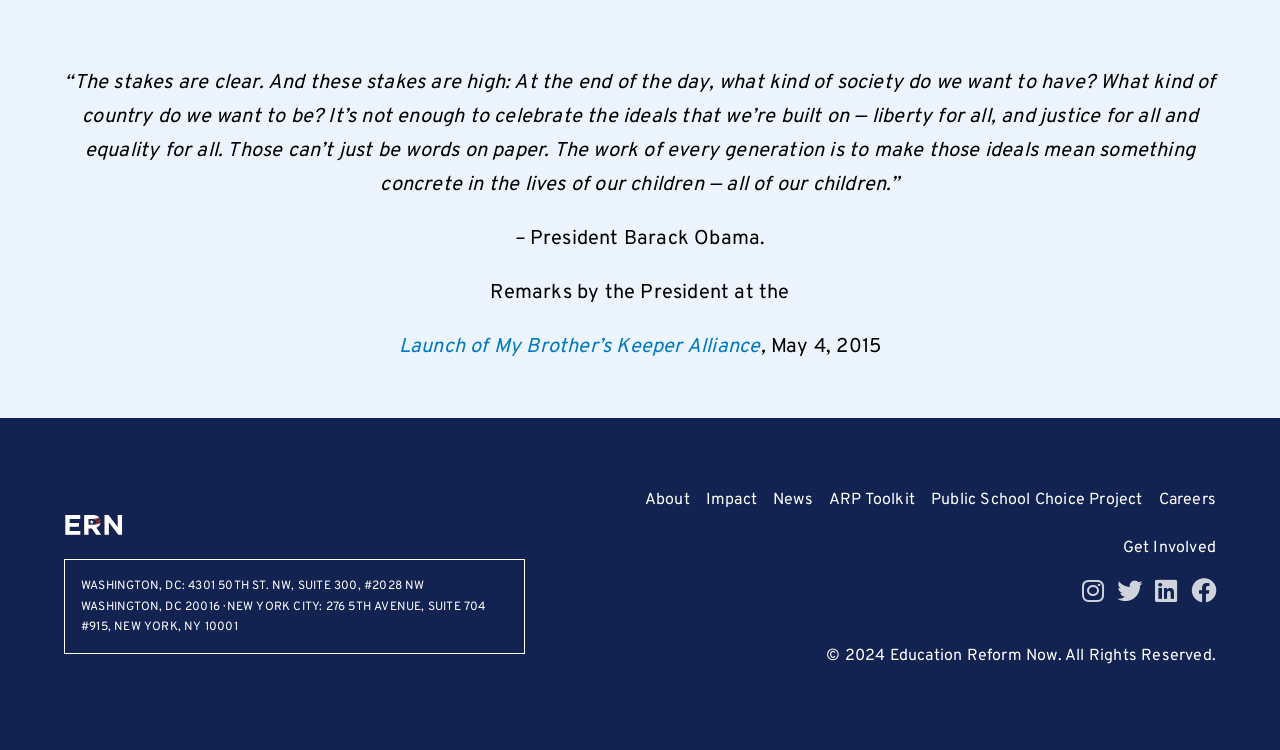Who is the speaker in the quote?
Please provide a comprehensive and detailed answer to the question.

The quote is attributed to President Barack Obama, as indicated by the text 'President Barack Obama.' following the quote.